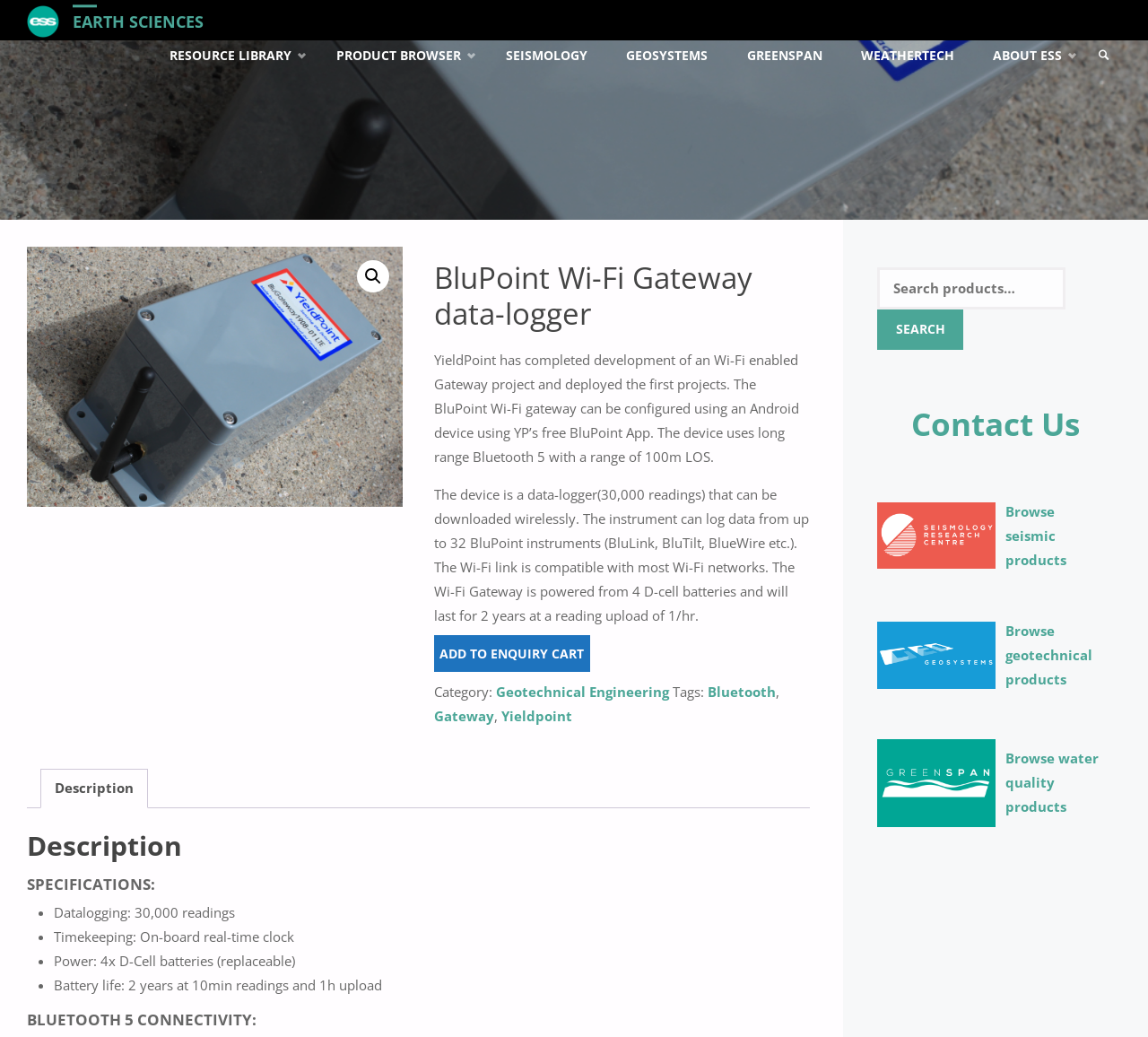Answer the question in a single word or phrase:
What is the name of the product?

BluPoint Wi-Fi Gateway data-logger